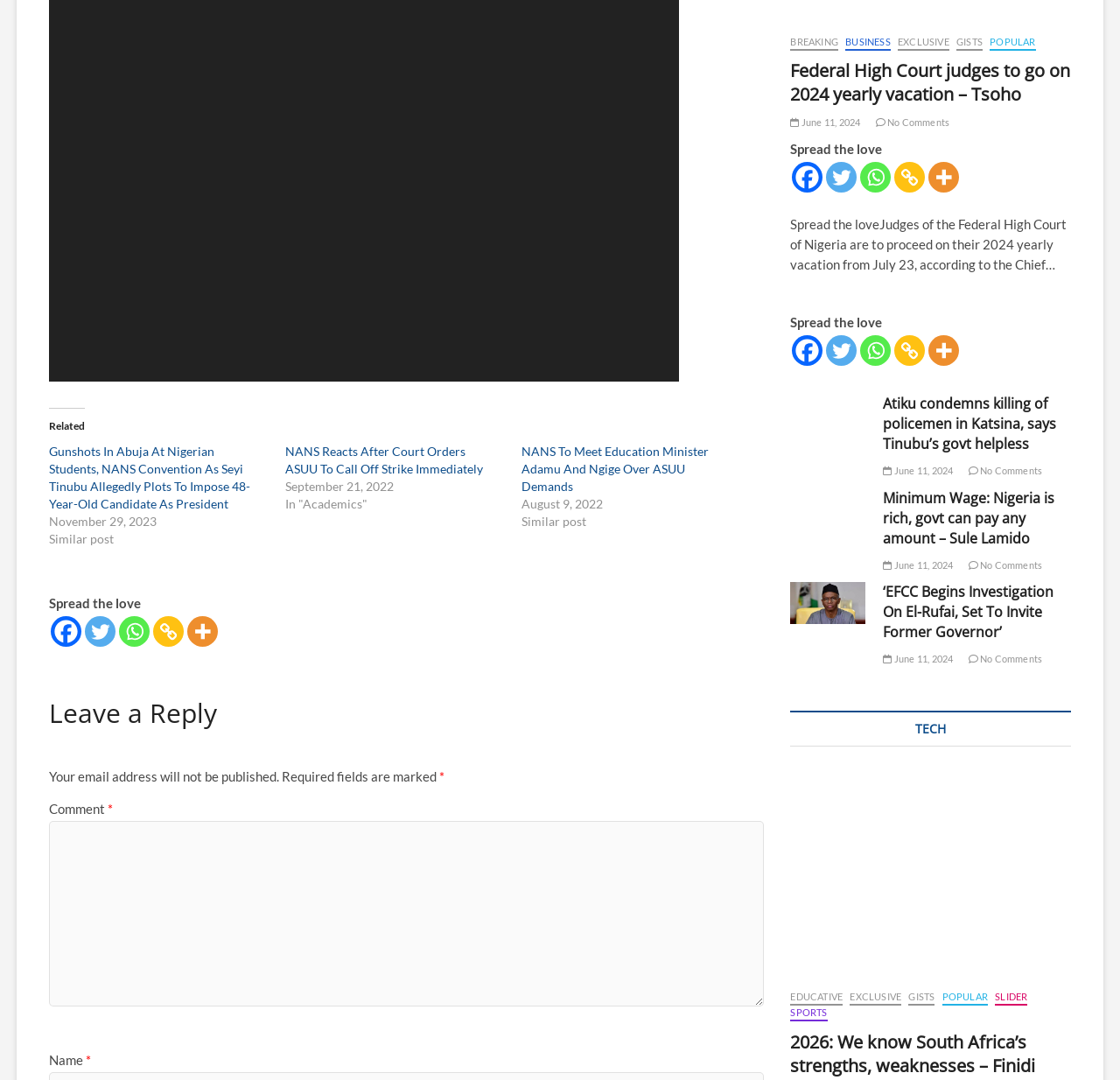From the webpage screenshot, predict the bounding box coordinates (top-left x, top-left y, bottom-right x, bottom-right y) for the UI element described here: aria-label="Twitter" title="Twitter"

[0.738, 0.311, 0.765, 0.339]